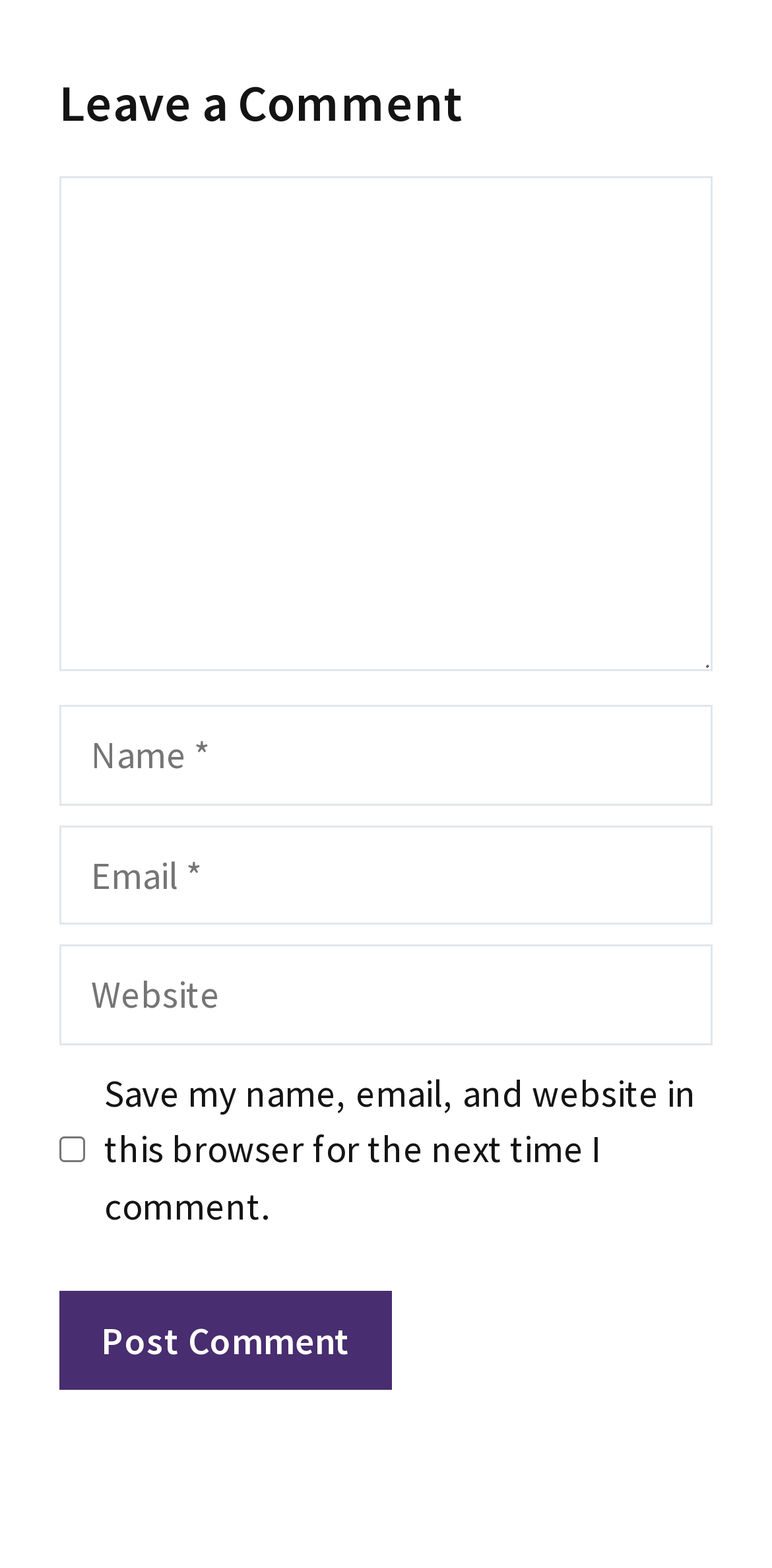Provide a one-word or brief phrase answer to the question:
What is the purpose of this webpage?

Leave a comment